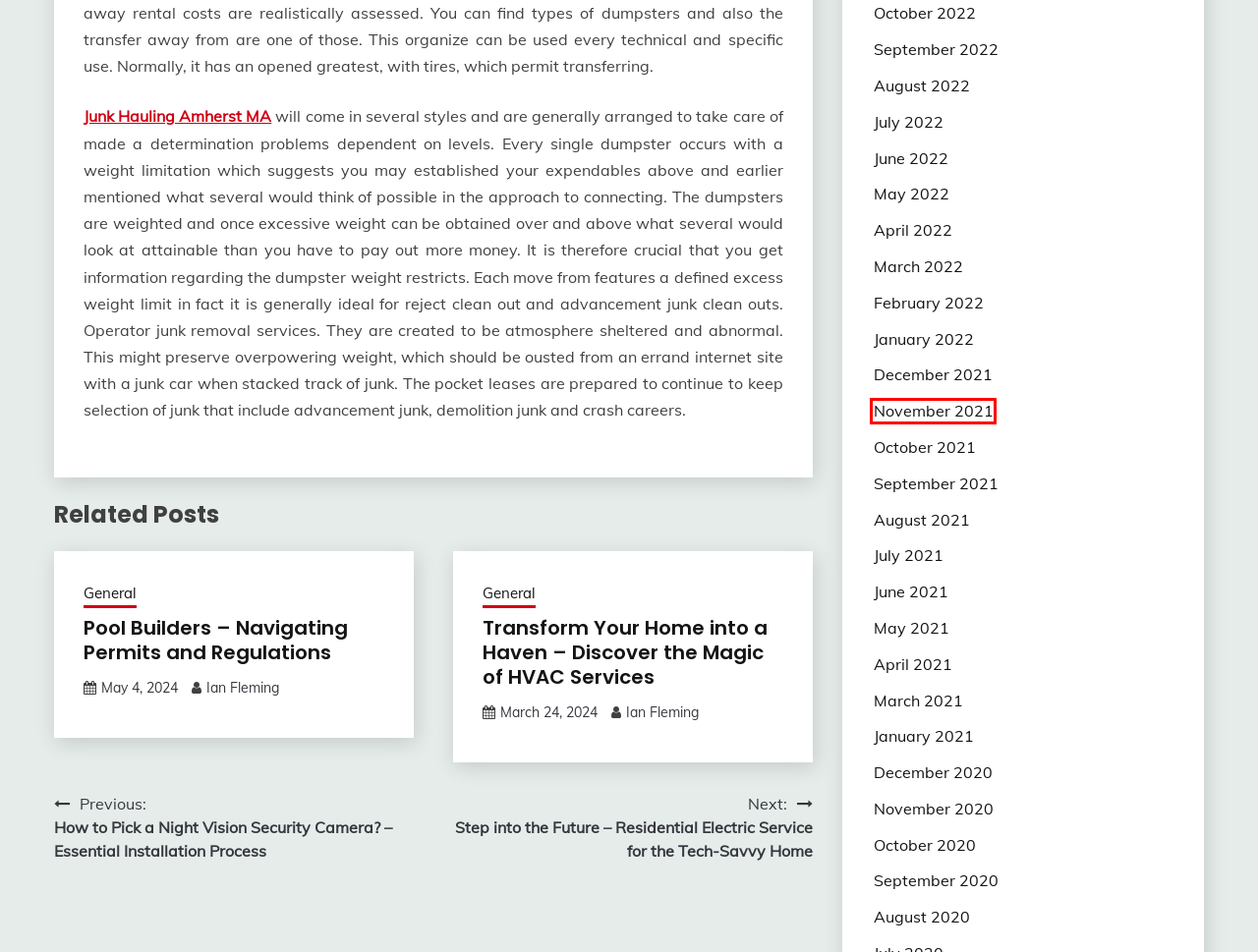Look at the given screenshot of a webpage with a red rectangle bounding box around a UI element. Pick the description that best matches the new webpage after clicking the element highlighted. The descriptions are:
A. December 2021 – Pca Masters
B. How to Pick a Night Vision Security Camera? – Essential Installation Process – Pca Masters
C. January 2022 – Pca Masters
D. October 2022 – Pca Masters
E. November 2020 – Pca Masters
F. August 2020 – Pca Masters
G. January 2021 – Pca Masters
H. November 2021 – Pca Masters

H